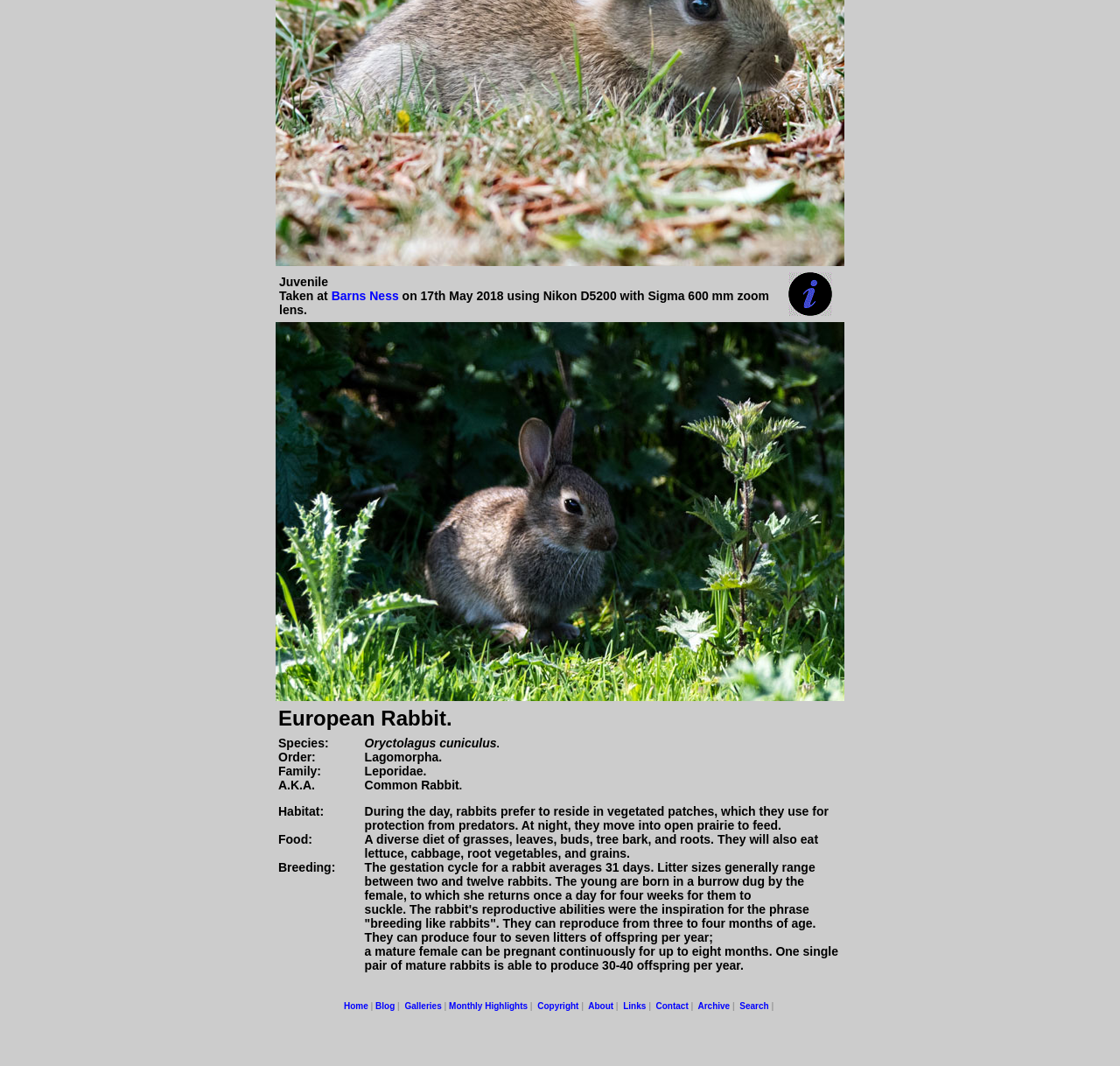Please pinpoint the bounding box coordinates for the region I should click to adhere to this instruction: "Read about European Rabbit".

[0.248, 0.662, 0.752, 0.686]